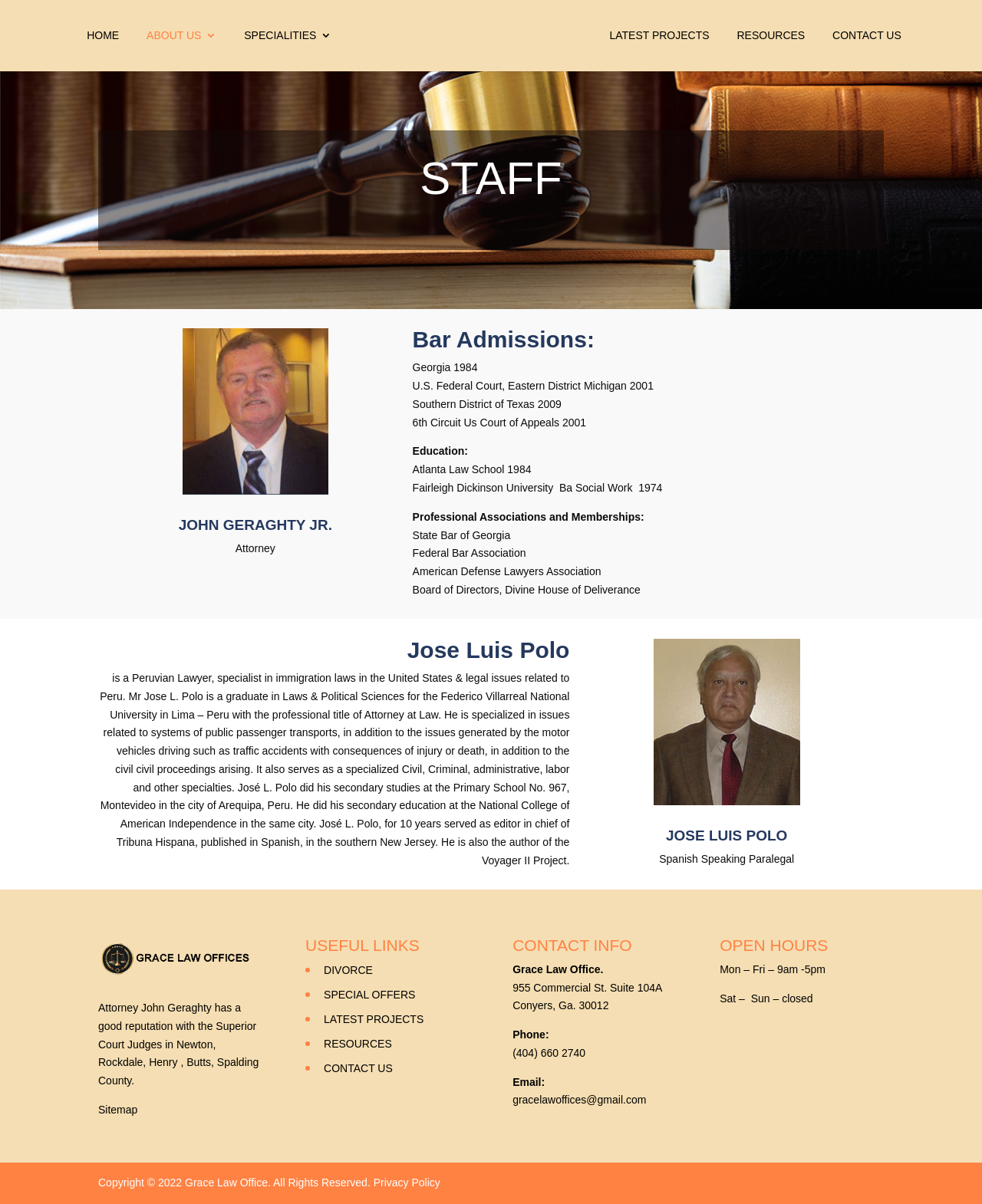Locate the bounding box coordinates of the clickable element to fulfill the following instruction: "Go to University of Bolton". Provide the coordinates as four float numbers between 0 and 1 in the format [left, top, right, bottom].

None